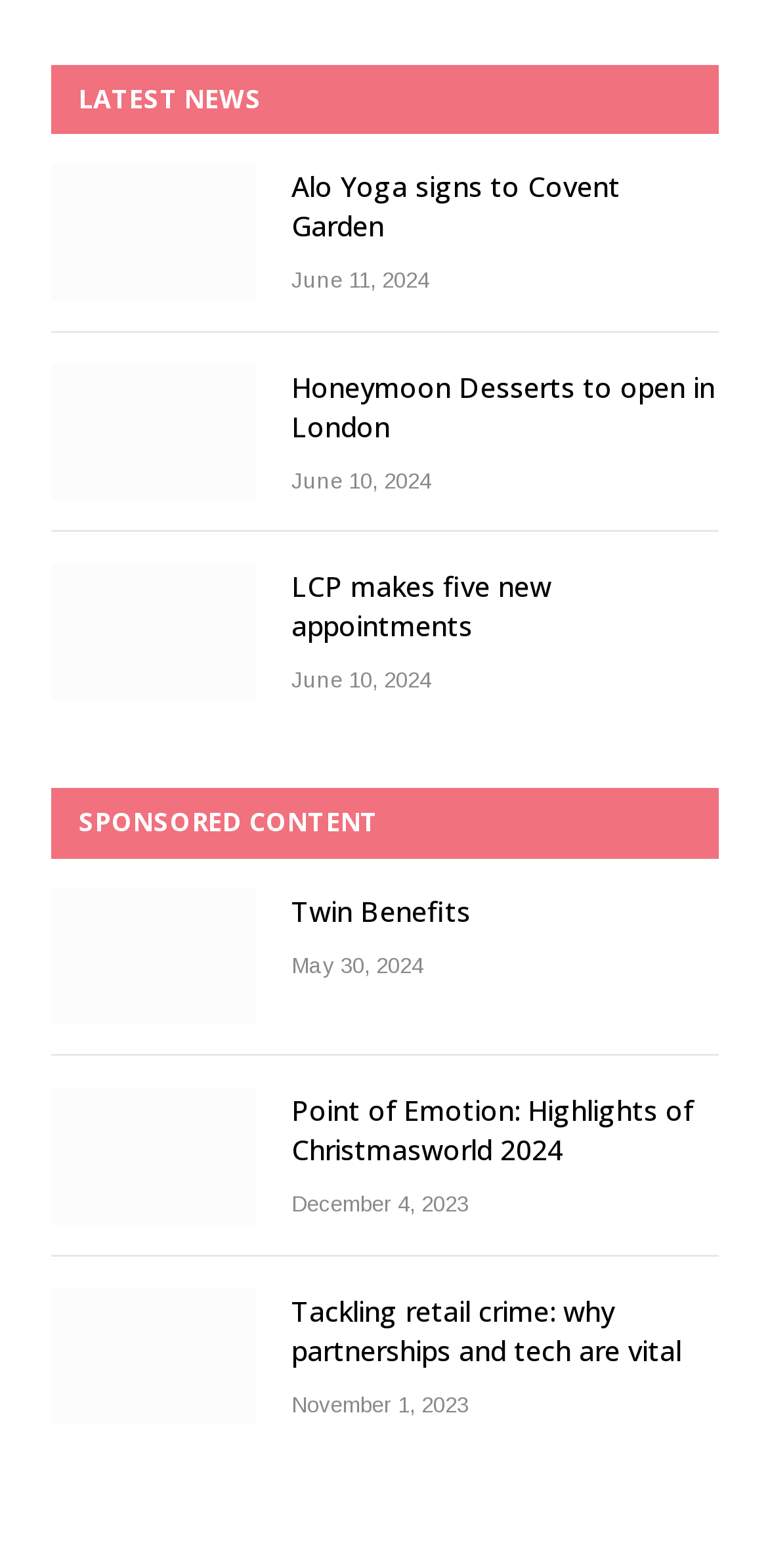Determine the bounding box coordinates of the clickable element to achieve the following action: 'Read the article about tackling retail crime'. Provide the coordinates as four float values between 0 and 1, formatted as [left, top, right, bottom].

[0.067, 0.821, 0.333, 0.908]